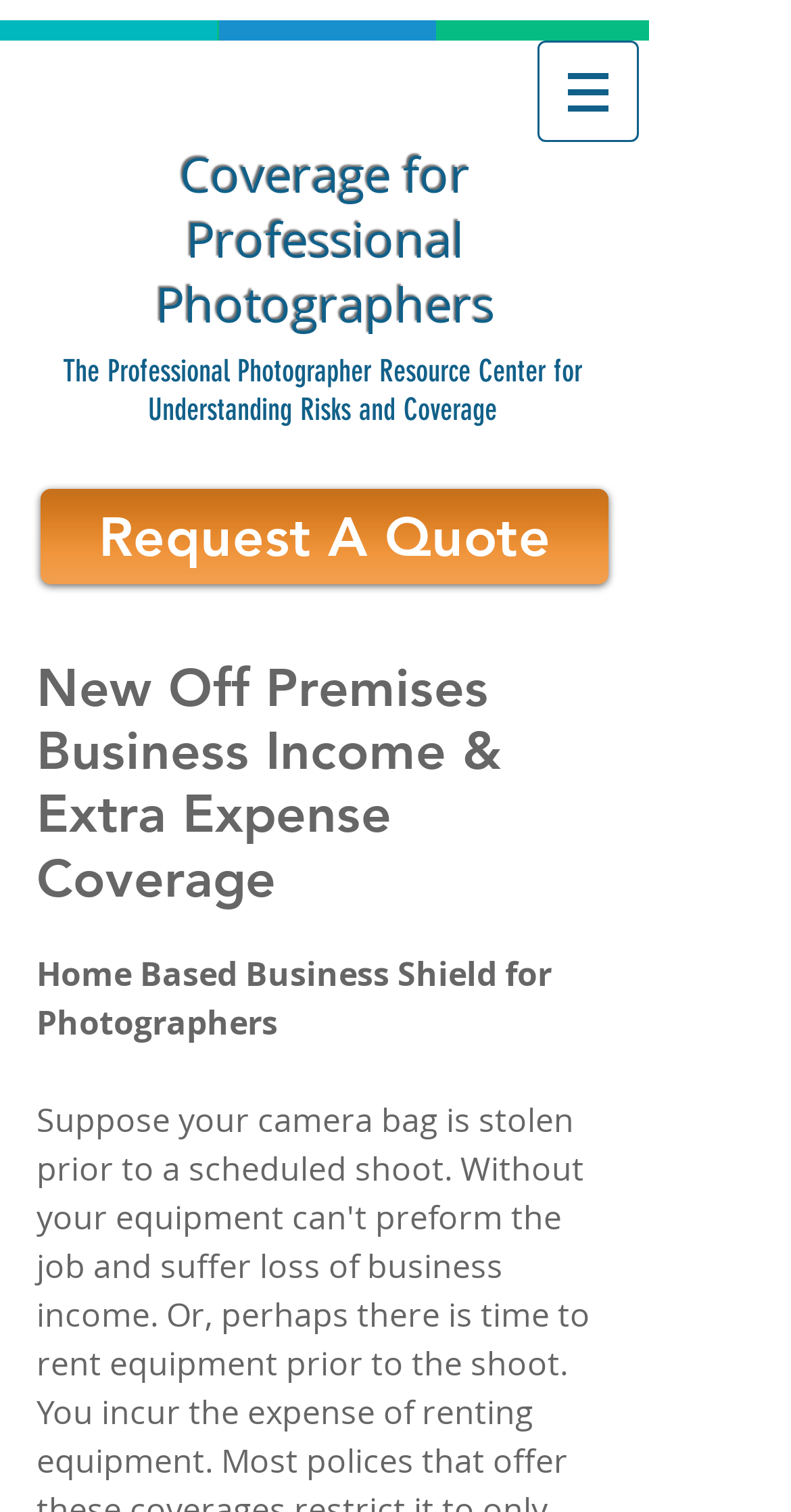Answer the question in one word or a short phrase:
What is the main topic of this webpage?

Photographers' insurance